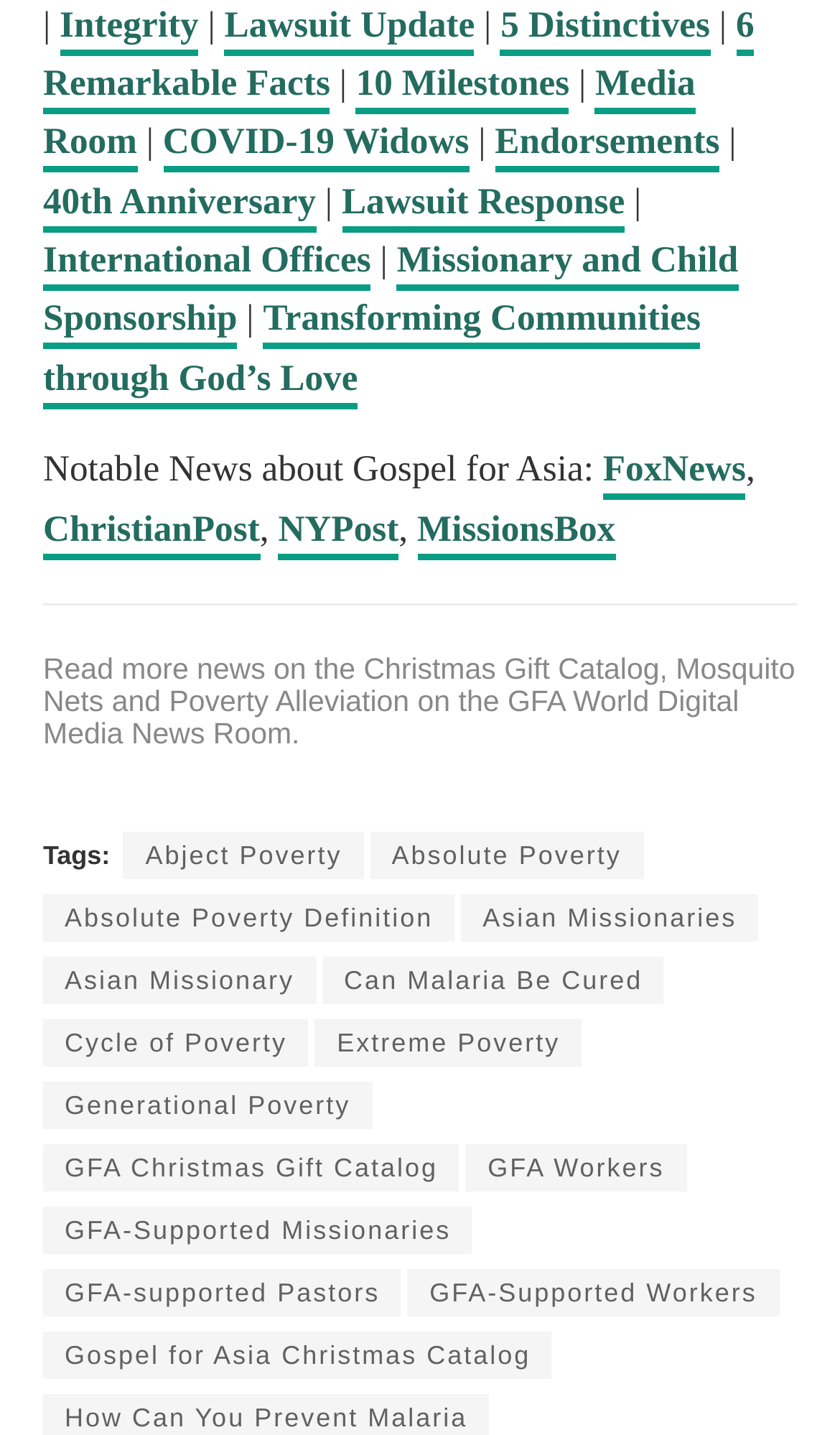What is the 'Media Room' for?
Based on the image, answer the question with as much detail as possible.

The 'Media Room' is likely a section of the website where news and press releases related to Gospel for Asia are published. This can be inferred from the context of the webpage, which mentions news articles and media.